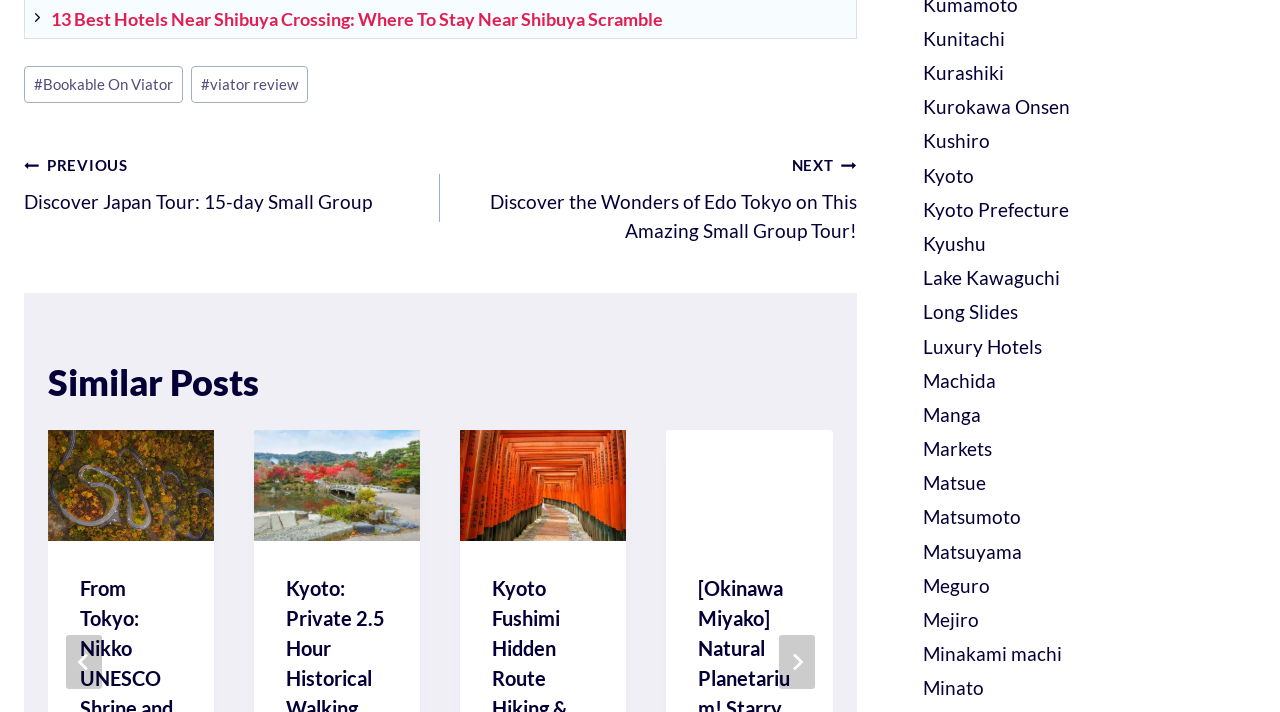Identify the bounding box coordinates of the region that needs to be clicked to carry out this instruction: "Read news". Provide these coordinates as four float numbers ranging from 0 to 1, i.e., [left, top, right, bottom].

None